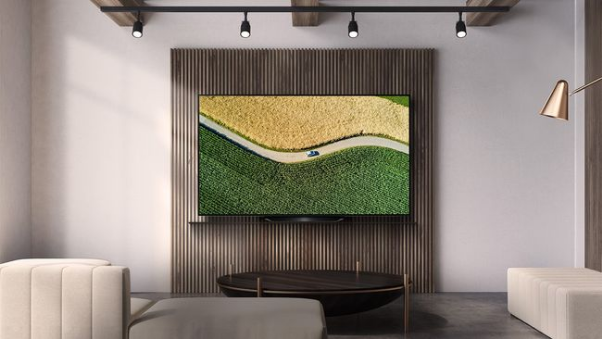What is the atmosphere of the living room? Based on the screenshot, please respond with a single word or phrase.

Inviting